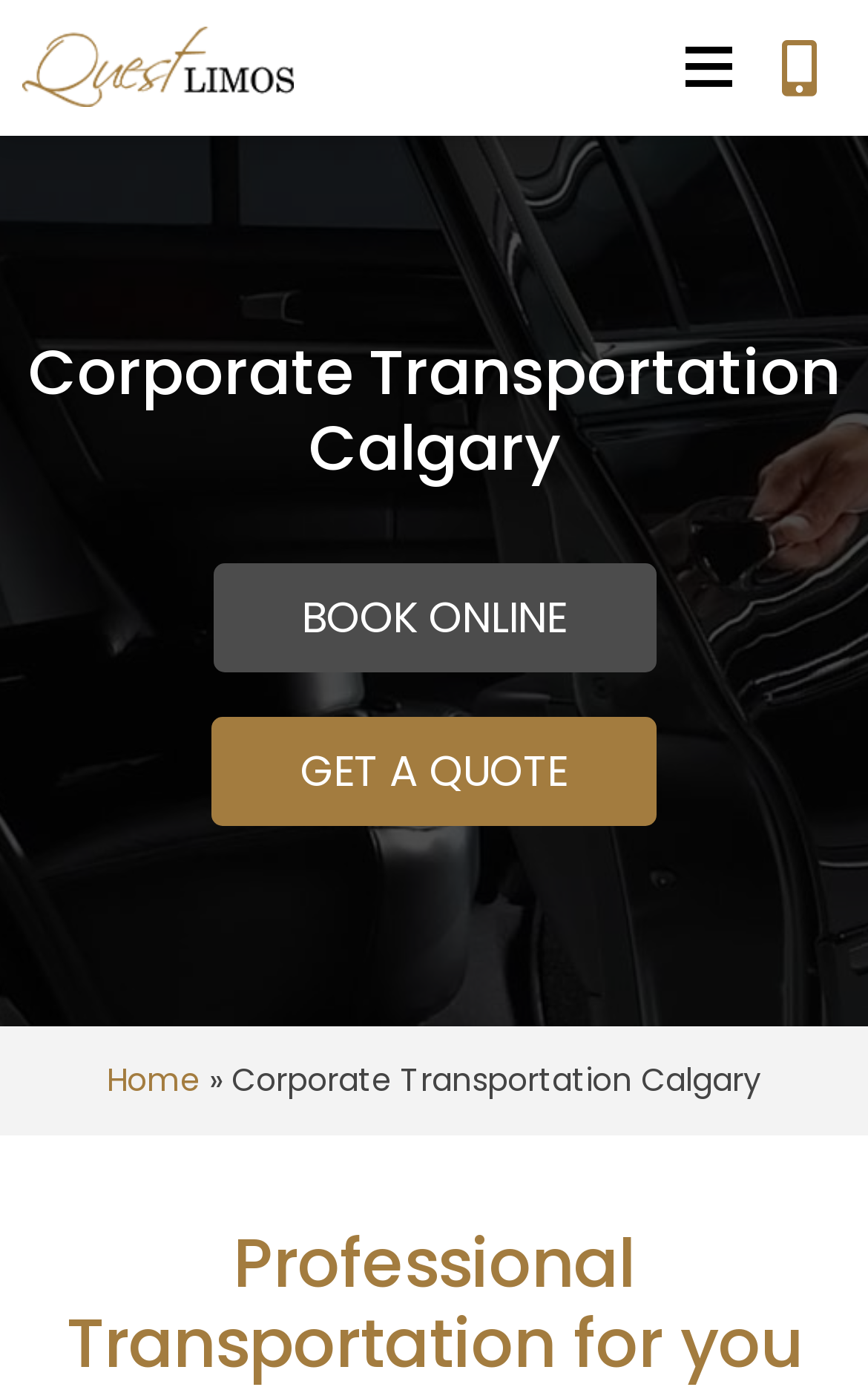Provide an in-depth caption for the webpage.

The webpage is about Quest Limos, a corporate transportation service in Calgary. At the top left corner, there is a Quest Limos logo, which is an image linked to the company's website. Next to the logo, there is a heading that reads "Corporate Transportation Calgary". 

On the top right corner, there is a phone number "587-333-7783" which is a clickable link. Nearby, there is a generic icon represented by '\uf228'. 

Below the logo and the heading, there are two prominent buttons, "BOOK ONLINE" and "GET A QUOTE", which are centered on the page. 

At the bottom of the page, there is a navigation menu with a "Home" link, followed by a right-facing arrow symbol "»", and then a static text "Corporate Transportation Calgary".